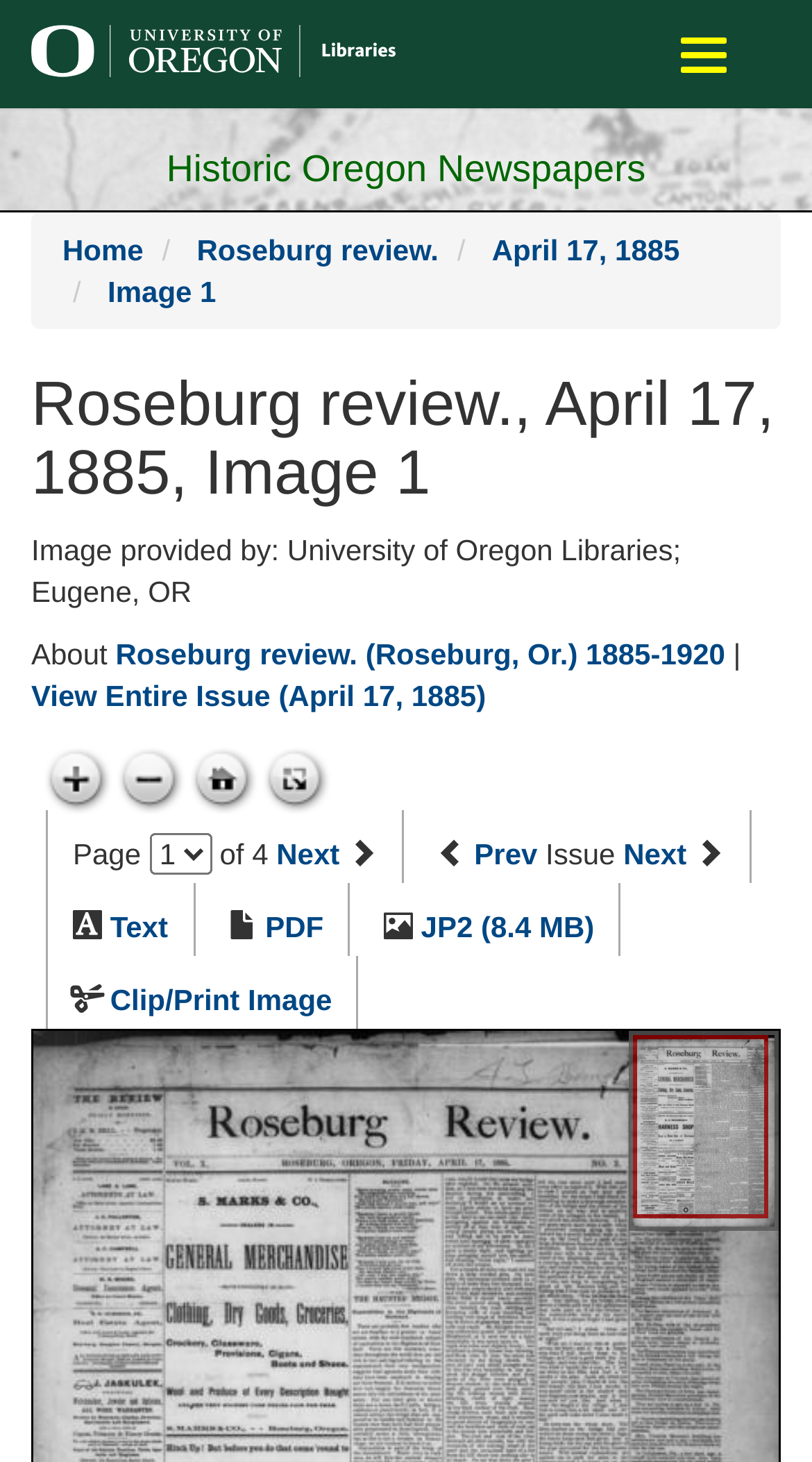Find the bounding box coordinates for the HTML element described as: "Roseburg review. (Roseburg, Or.) 1885-1920". The coordinates should consist of four float values between 0 and 1, i.e., [left, top, right, bottom].

[0.142, 0.436, 0.893, 0.459]